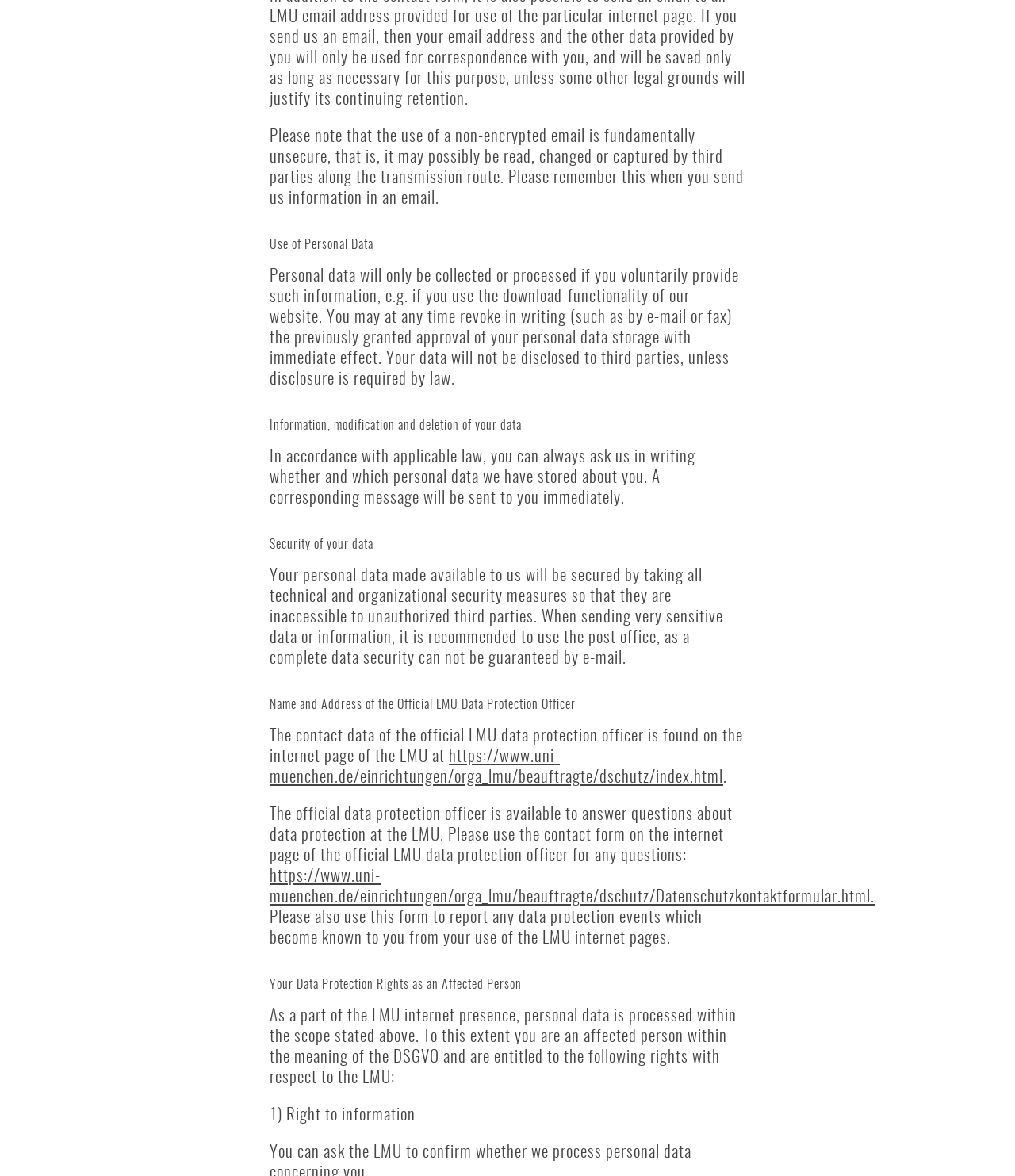Please answer the following question using a single word or phrase: 
What is the purpose of the website?

Data protection